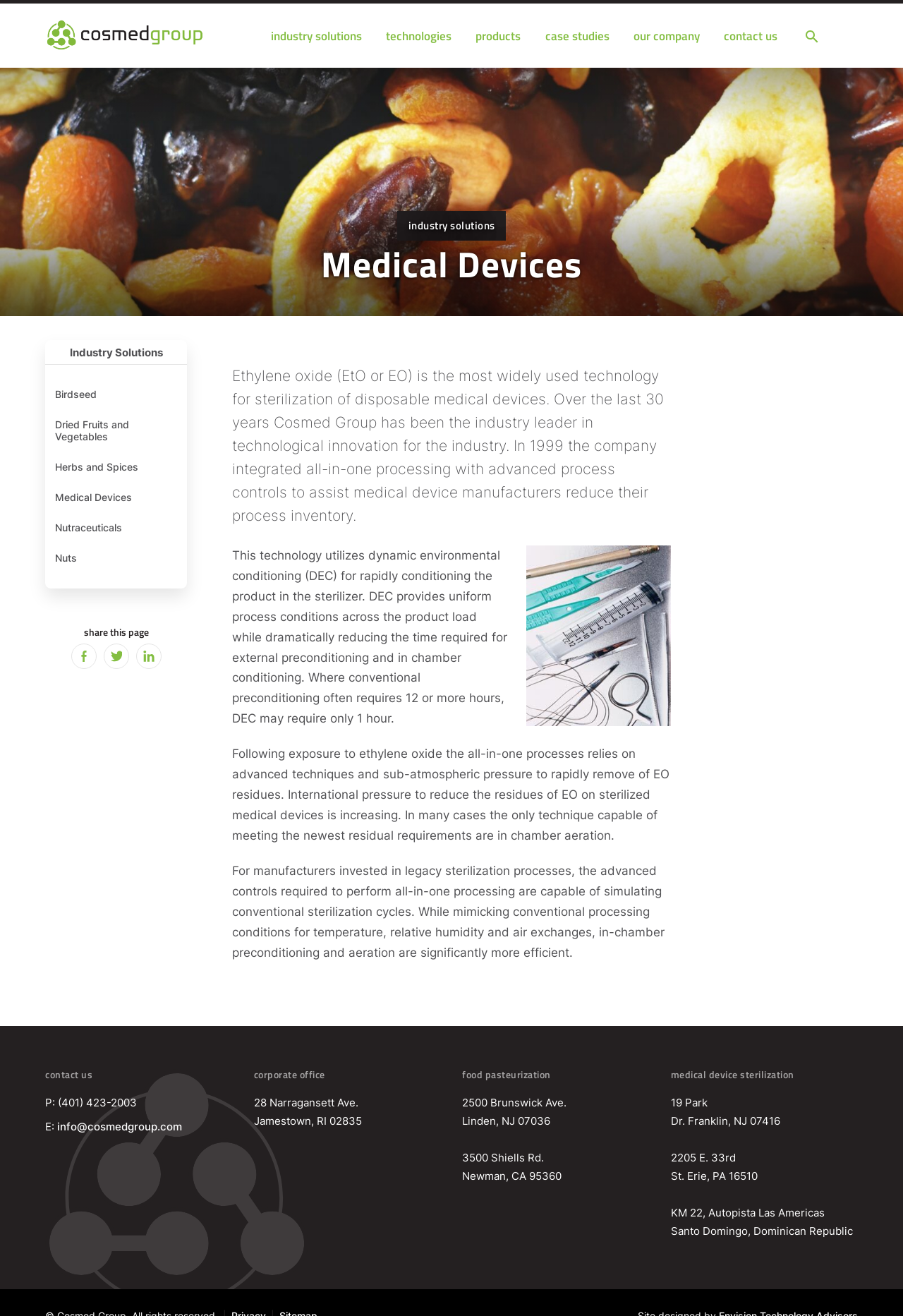Identify the bounding box coordinates for the UI element that matches this description: "Contact Us".

[0.802, 0.017, 0.861, 0.038]